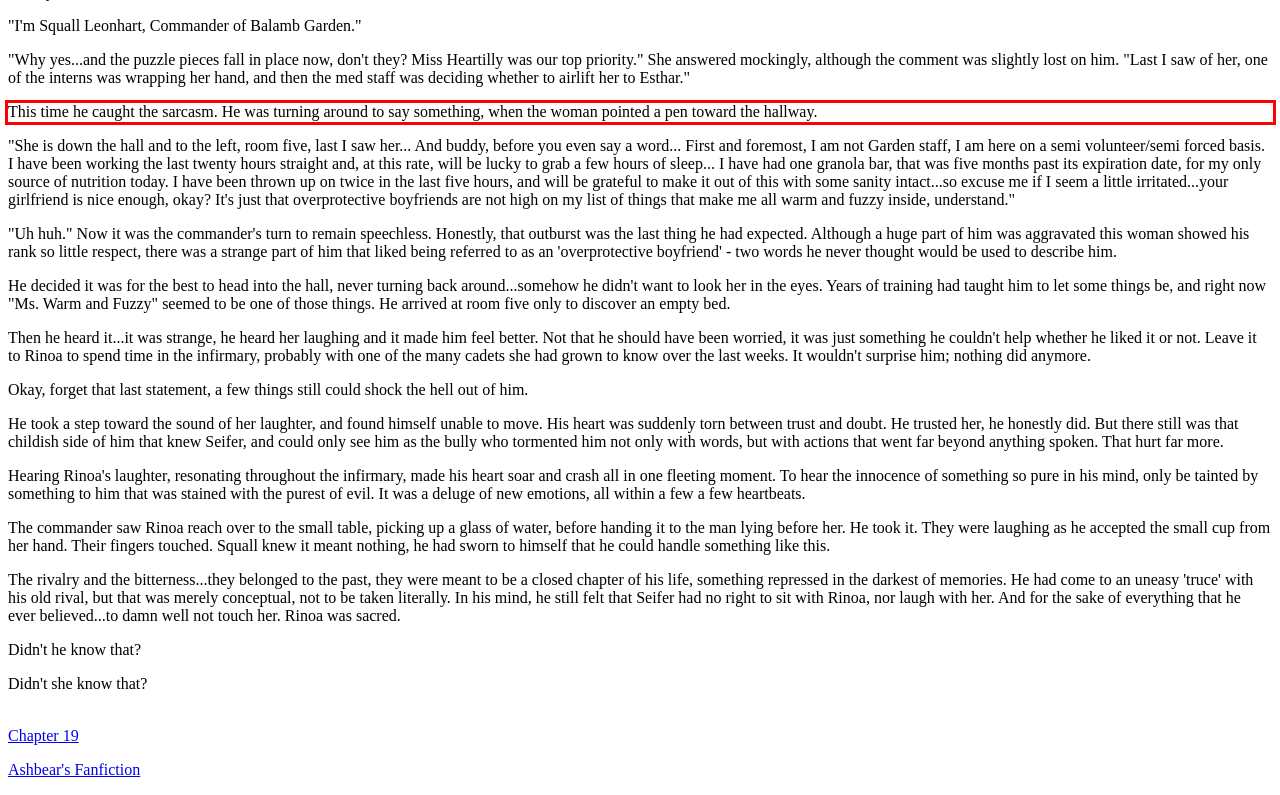Analyze the webpage screenshot and use OCR to recognize the text content in the red bounding box.

This time he caught the sarcasm. He was turning around to say something, when the woman pointed a pen toward the hallway.